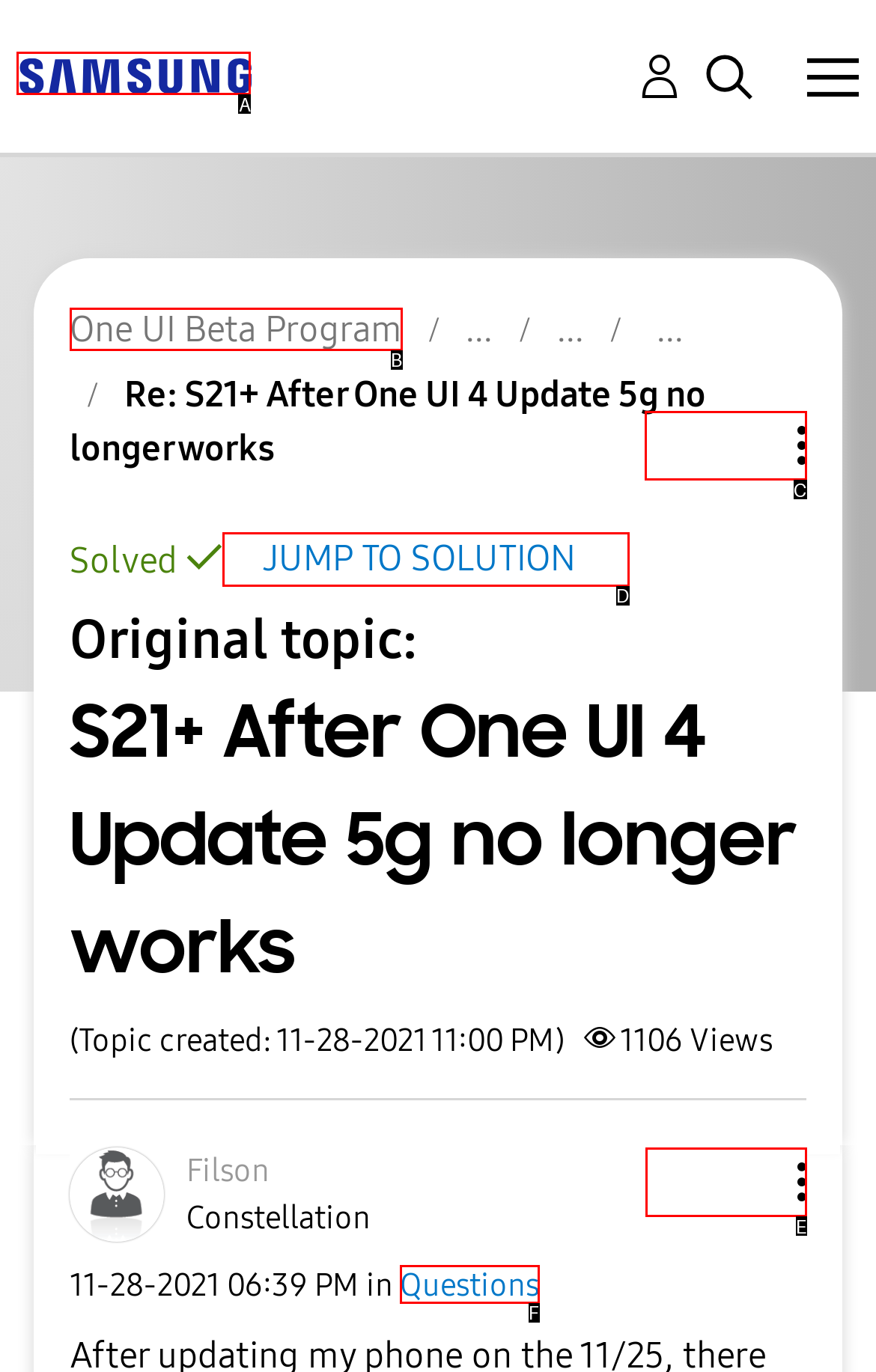Which HTML element among the options matches this description: One UI Beta Program? Answer with the letter representing your choice.

B